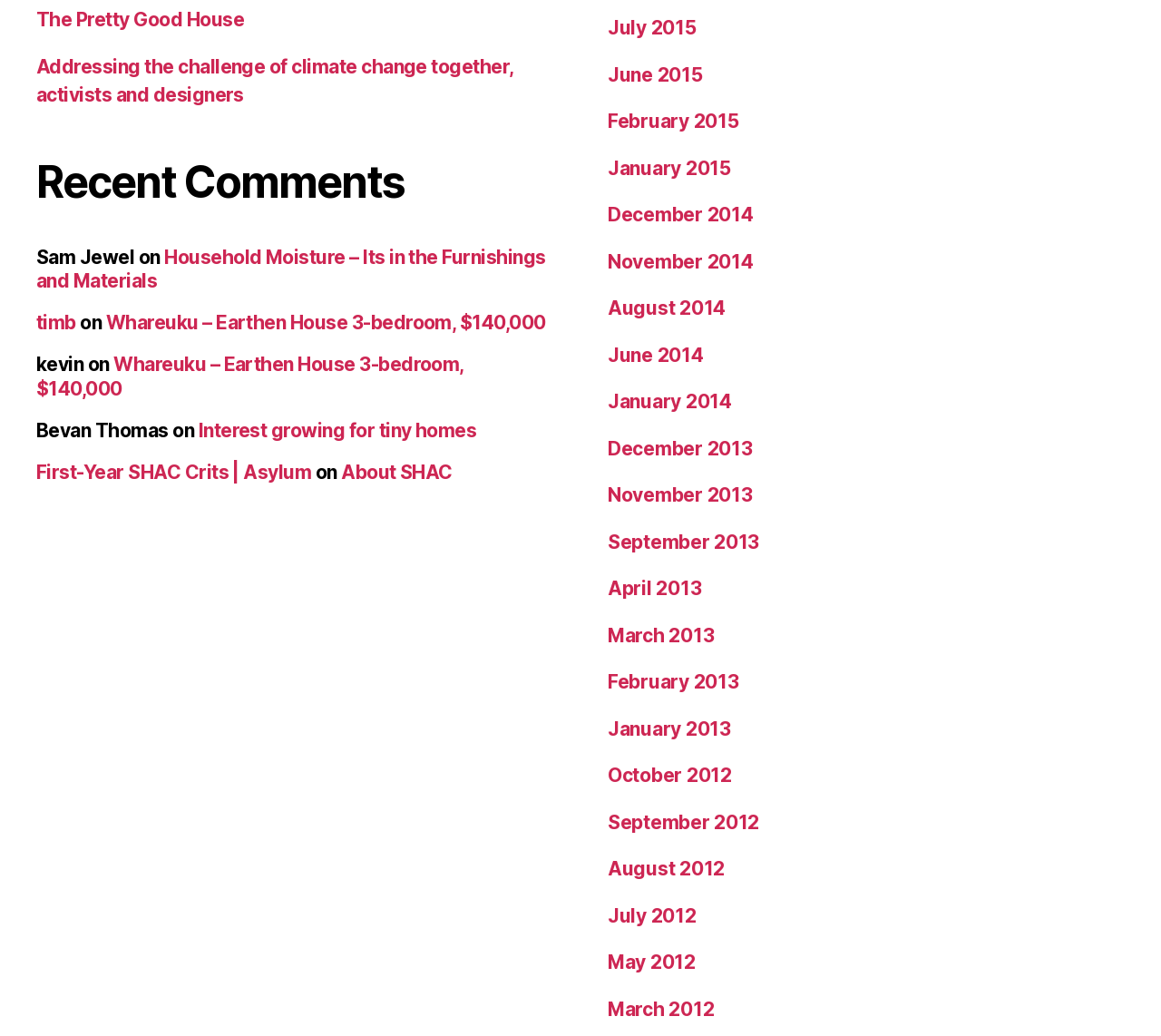Locate the bounding box coordinates of the element's region that should be clicked to carry out the following instruction: "Check out 'Whareuku – Earthen House 3-bedroom, $140,000'". The coordinates need to be four float numbers between 0 and 1, i.e., [left, top, right, bottom].

[0.091, 0.321, 0.47, 0.343]